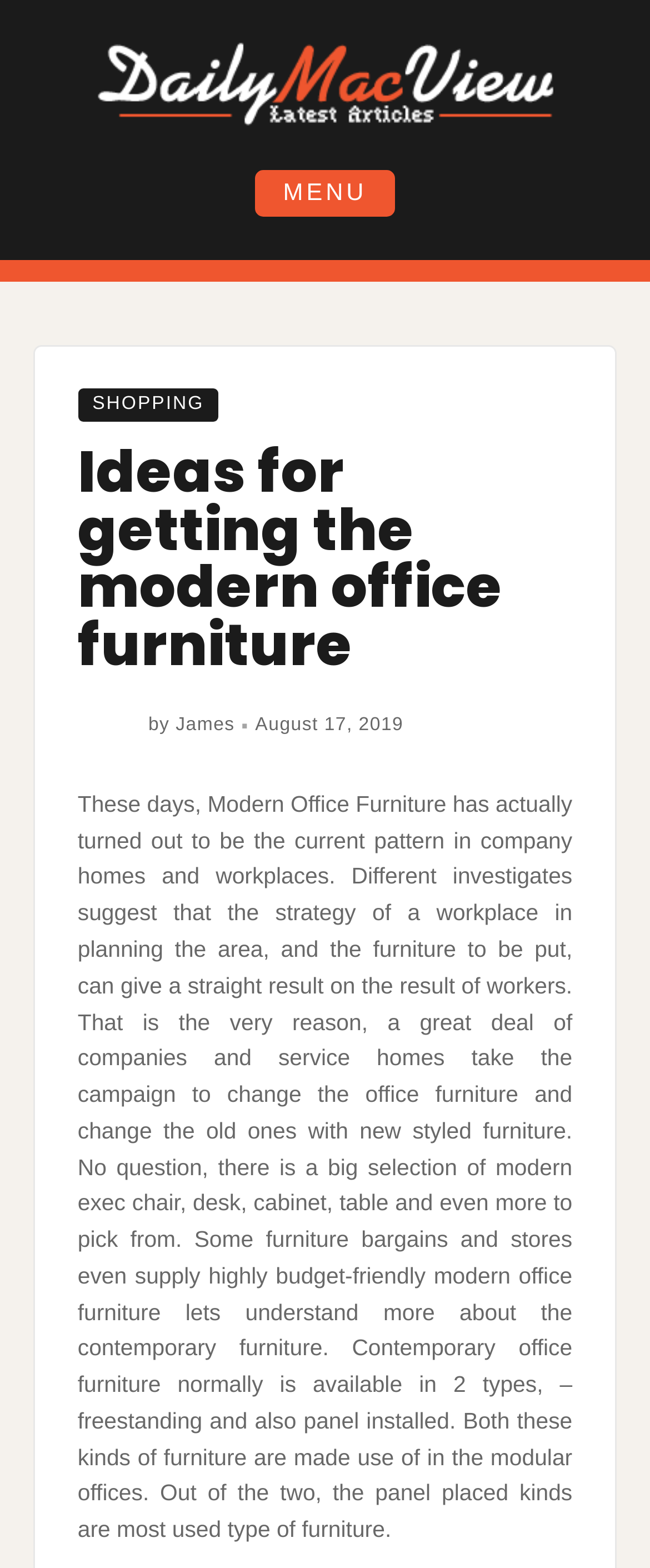Examine the screenshot and answer the question in as much detail as possible: What is the name of the author of the article?

The author's name can be found in the header section of the webpage, where it says 'by James'.